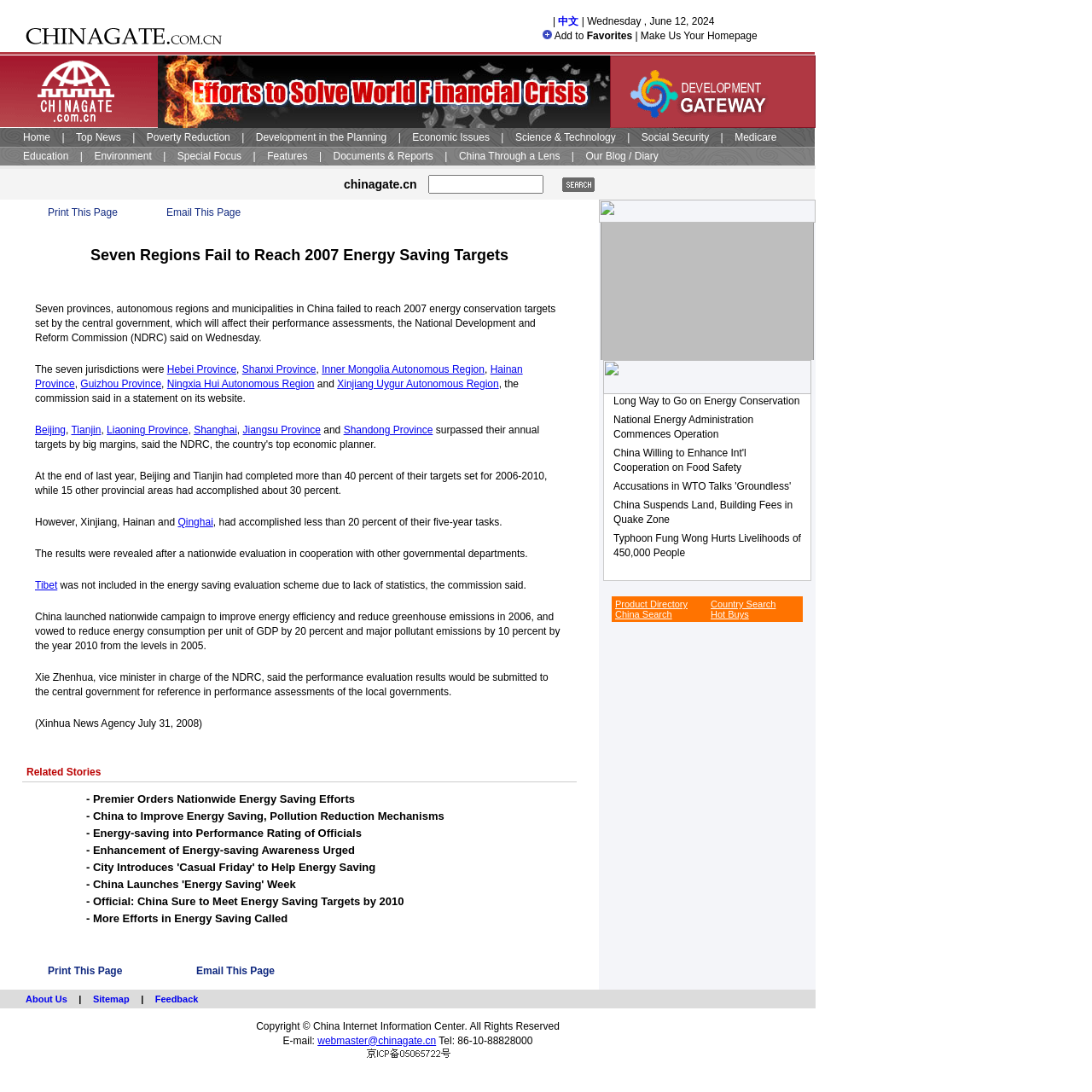Find the bounding box coordinates for the element described here: "Qinghai".

[0.163, 0.473, 0.195, 0.484]